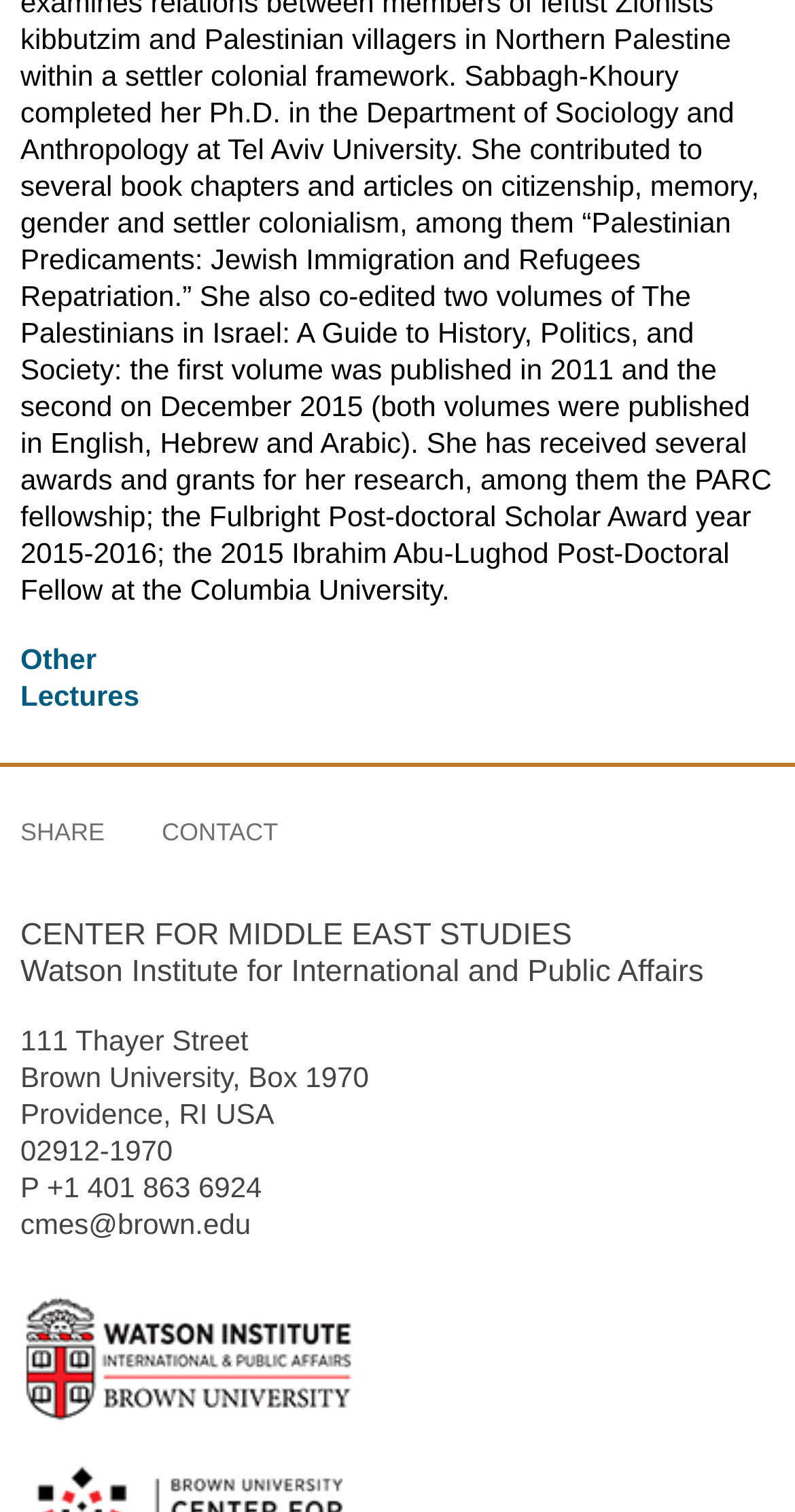Given the element description: "title="Watson Institute home"", predict the bounding box coordinates of this UI element. The coordinates must be four float numbers between 0 and 1, given as [left, top, right, bottom].

[0.026, 0.923, 0.446, 0.945]